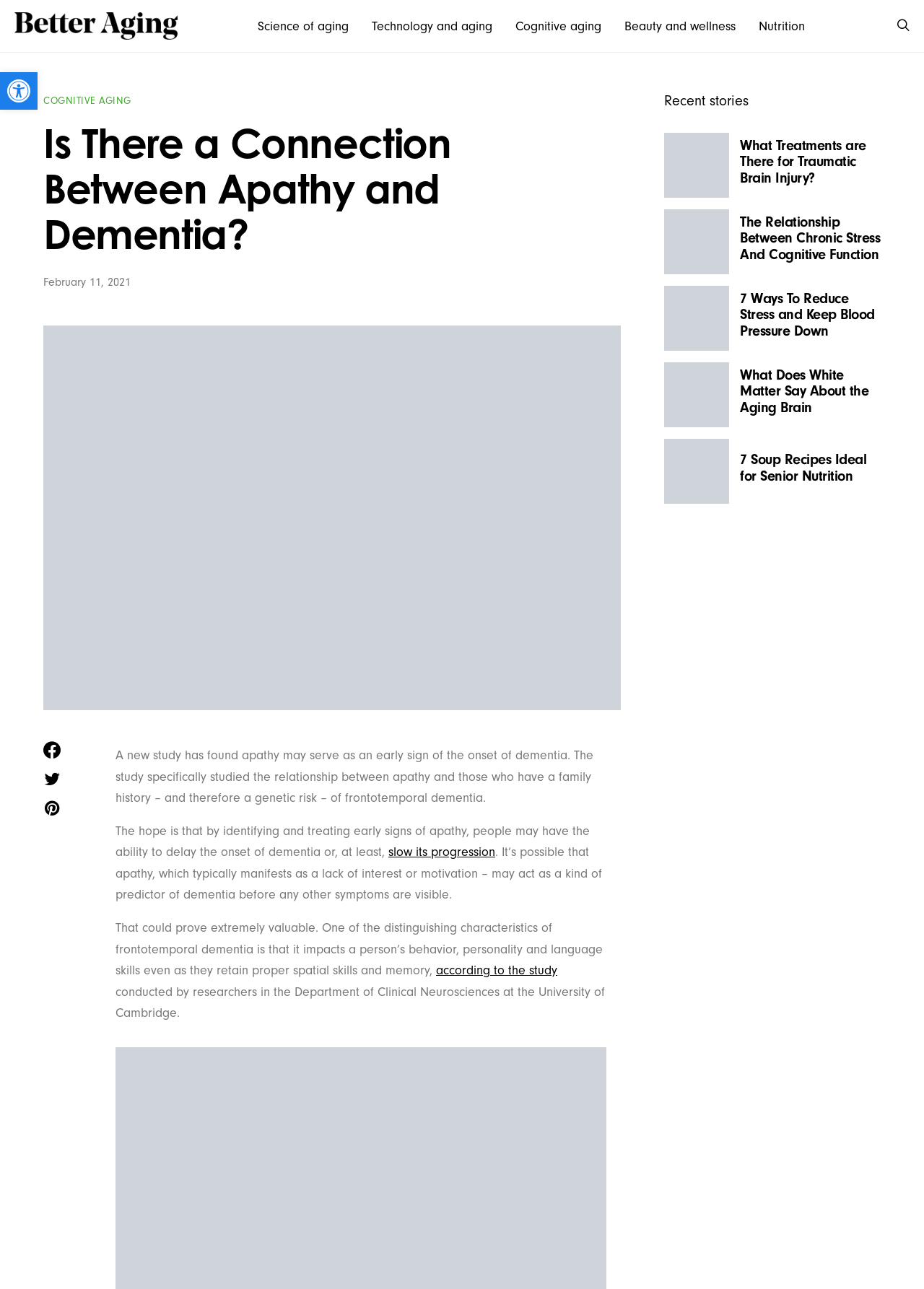What is the main topic of the webpage?
Please look at the screenshot and answer in one word or a short phrase.

Apathy and dementia